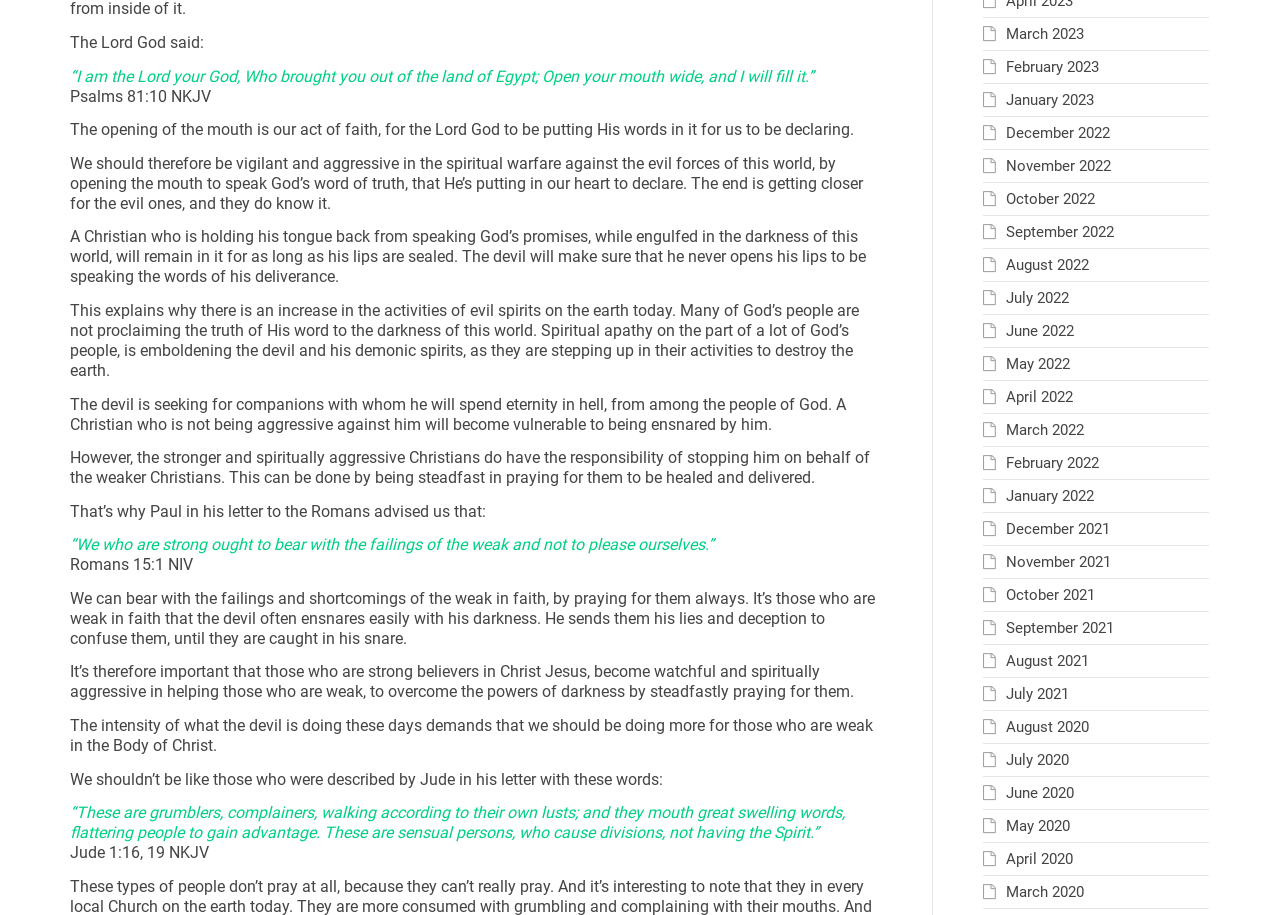Identify the bounding box coordinates of the specific part of the webpage to click to complete this instruction: "Click on March 2023".

[0.786, 0.027, 0.846, 0.047]